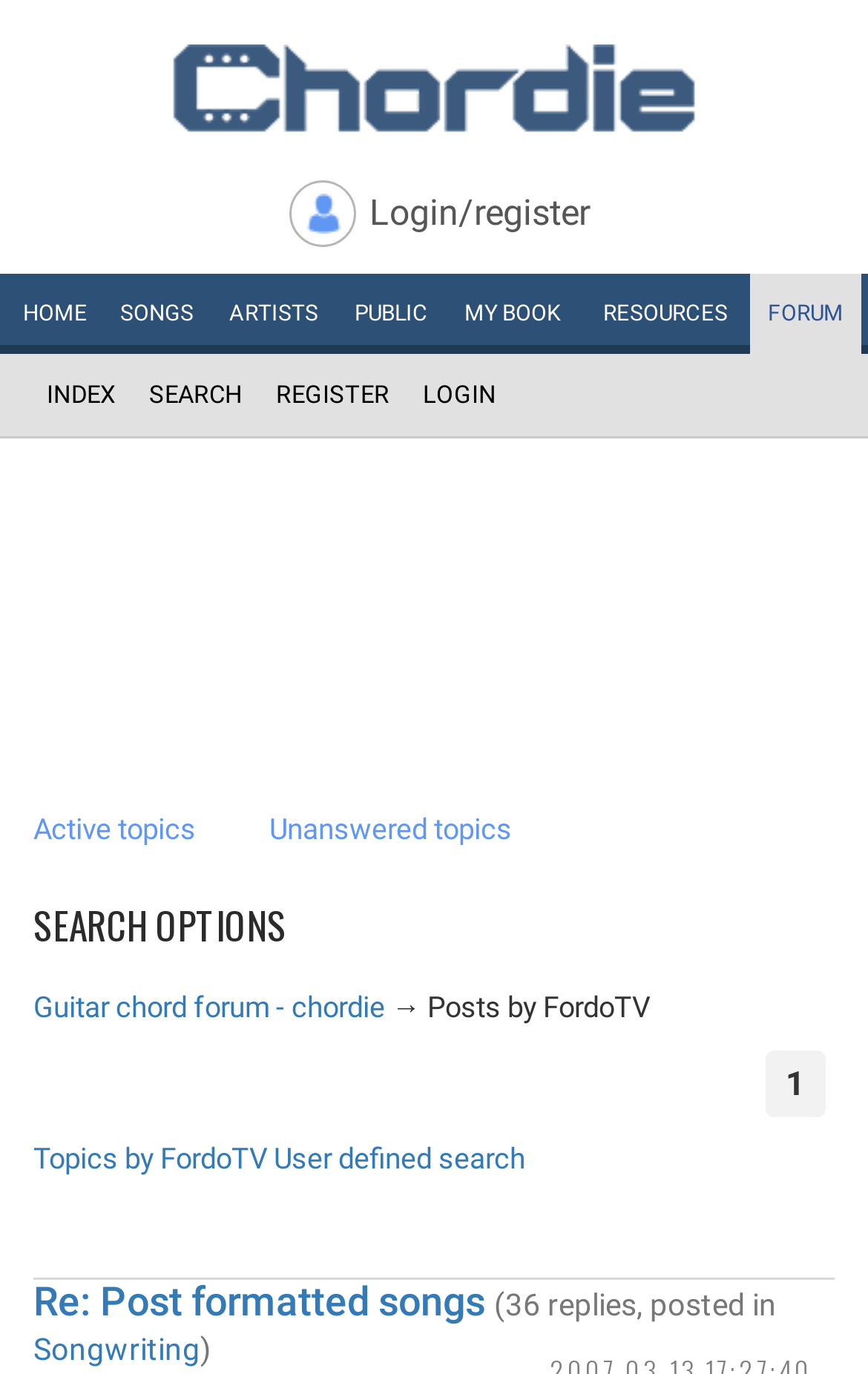Offer a detailed explanation of the webpage layout and contents.

The webpage is a guitar chords and lyrics website, with a prominent link "Guitar Tabs, Chords and Lyrics" at the top, accompanied by an image. Below this, there are several navigation links, including "Login/register", "HOME", "SONGS", "ARTISTS", "PUBLIC", "MY BOOK", "RESOURCES", and "FORUM", which are evenly spaced and span across the top of the page.

Further down, there are additional links, including "INDEX", "SEARCH", "REGISTER", and "LOGIN", which are arranged in a similar fashion. Below these links, there is an advertisement iframe that takes up a significant portion of the page.

On the left side of the page, there are several links related to forum topics, including "Active topics", "Unanswered topics", and "Guitar chord forum - chordie". These links are followed by a heading "SEARCH OPTIONS" and several links related to search functionality, including "Posts by FordoTV", "Topics by FordoTV", and "User defined search".

At the bottom of the page, there are two headings, one displaying a date and time, and the other displaying a forum post title "Re: Post formatted songs (36 replies, posted in Songwriting)". The post title is accompanied by two links, "Re: Post formatted songs" and "Songwriting".